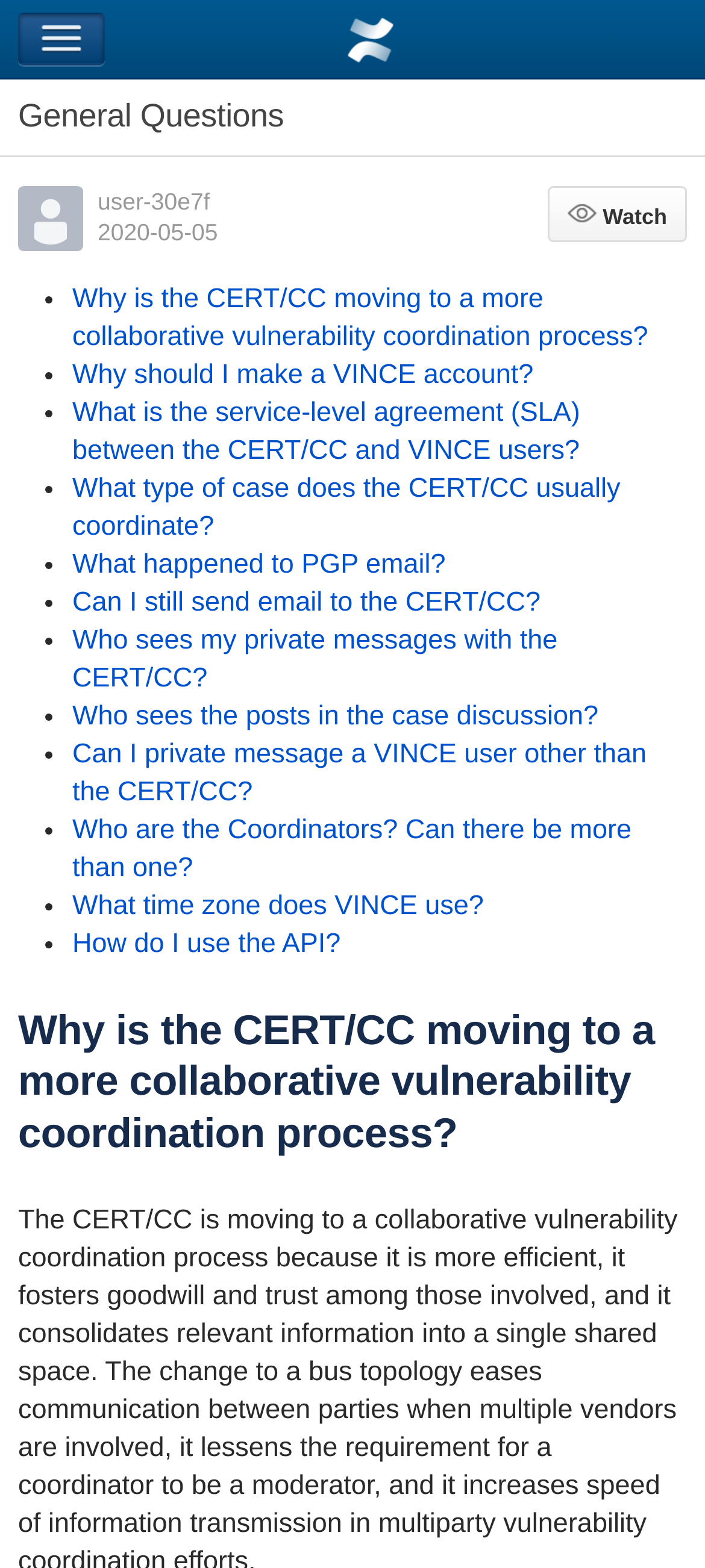Locate the bounding box coordinates of the area you need to click to fulfill this instruction: 'Click Navigation button'. The coordinates must be in the form of four float numbers ranging from 0 to 1: [left, top, right, bottom].

[0.026, 0.008, 0.149, 0.041]